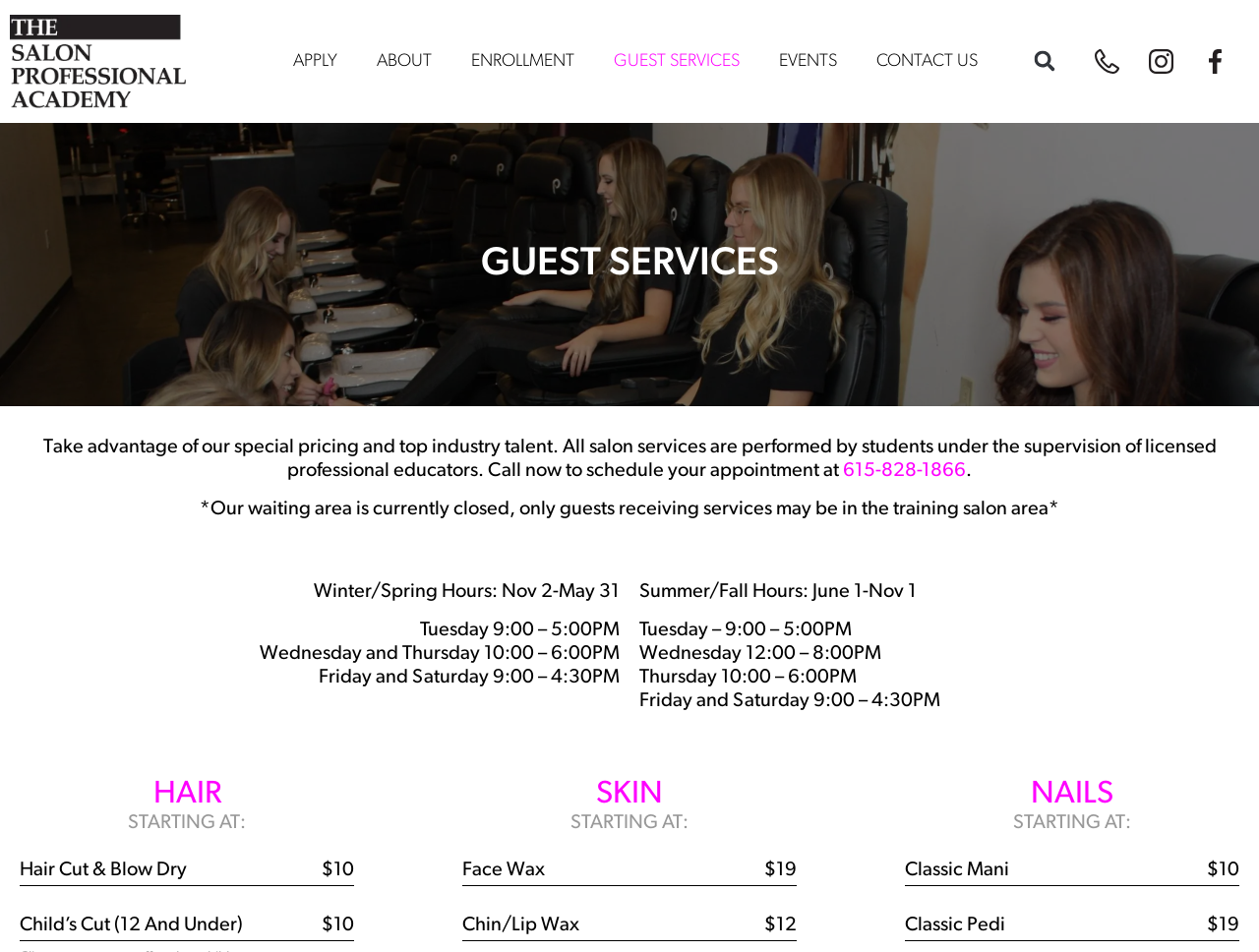Give a one-word or short phrase answer to this question: 
What is the price of a Classic Mani?

$10